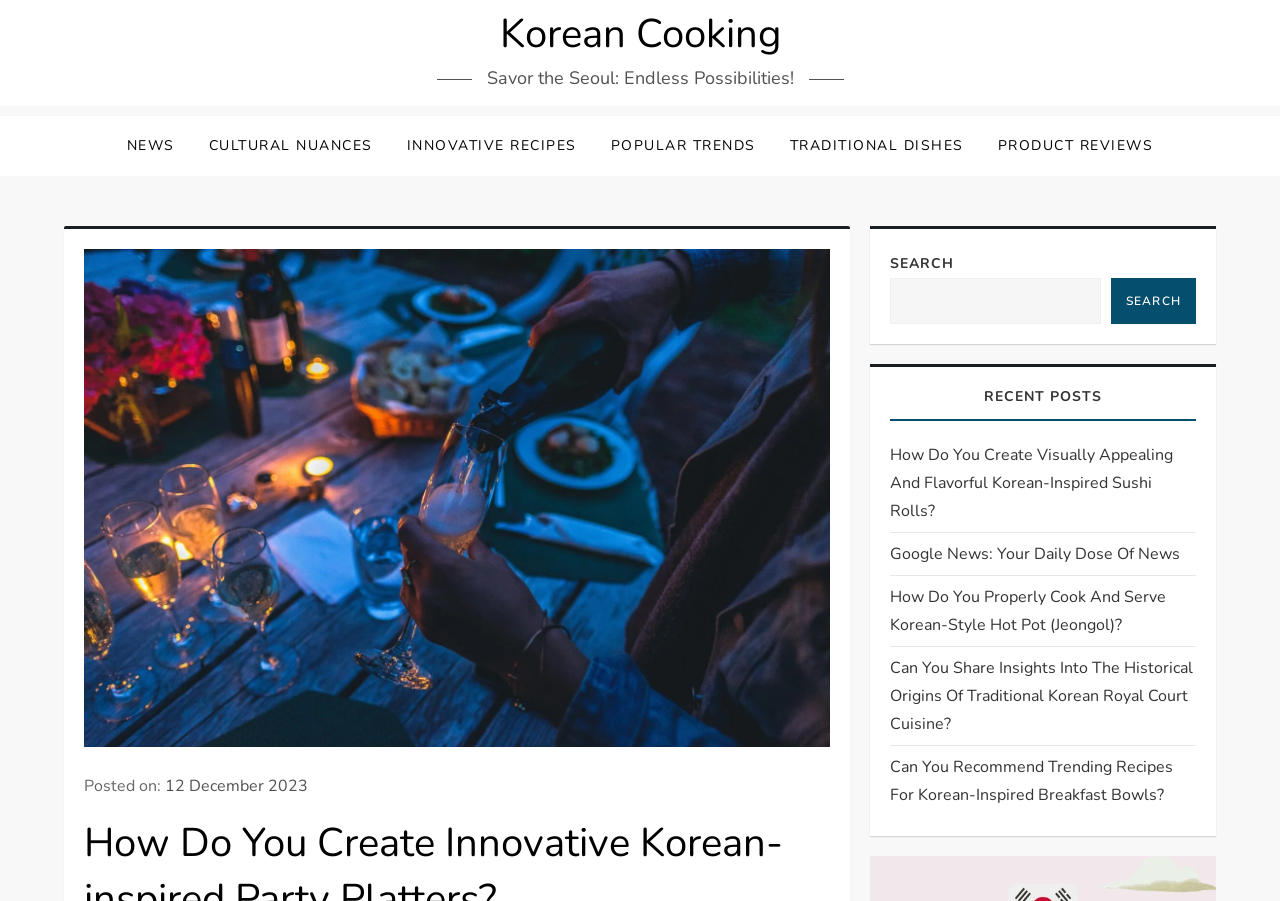Ascertain the bounding box coordinates for the UI element detailed here: "parent_node: SEARCH name="s"". The coordinates should be provided as [left, top, right, bottom] with each value being a float between 0 and 1.

[0.696, 0.309, 0.86, 0.36]